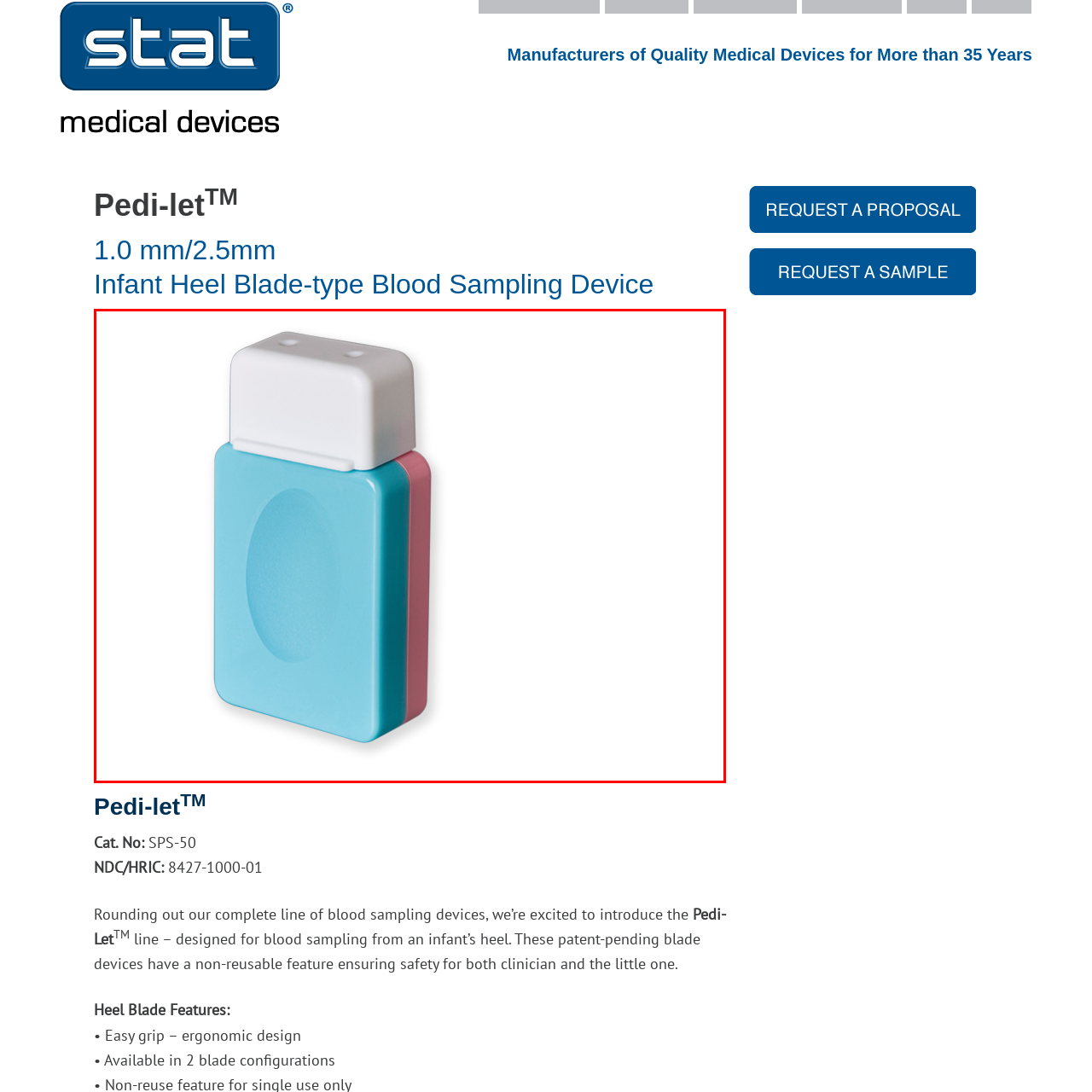Provide a detailed narrative of the image inside the red-bordered section.

The image showcases the Pedi-LetTM, a specialized medical device created for blood sampling from an infant's heel. Its design features a compact, rectangular body that is predominantly blue with a white top section. The device includes an ergonomic grip for ease of use by clinicians, facilitating safe and efficient blood collection from delicate infants. This innovative, blade-type device is part of a comprehensive line of blood sampling solutions and is noted for its non-reusable feature, ensuring both safety and hygiene during usage. The Pedi-Let is designed to enhance medical procedures while prioritizing the well-being of the infant.